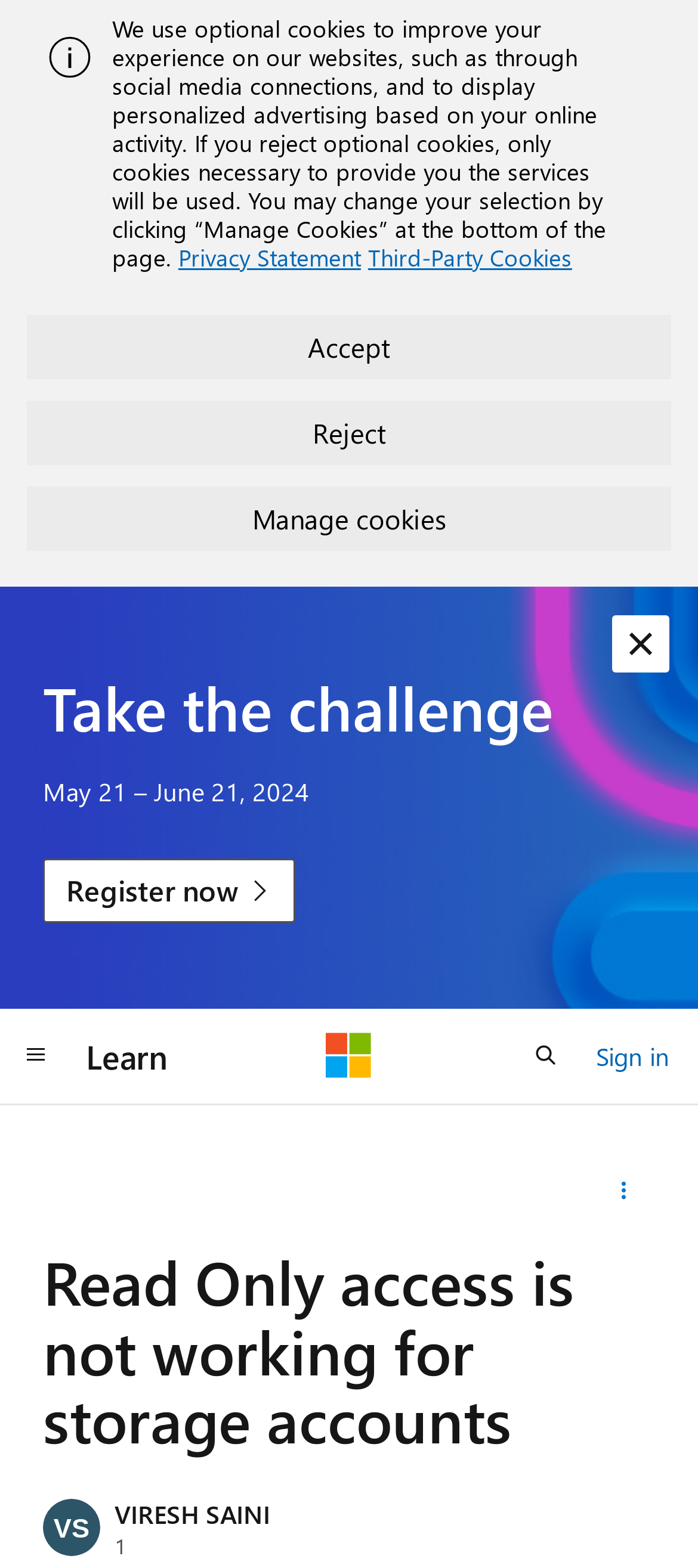Please find the bounding box coordinates of the element that must be clicked to perform the given instruction: "share this question". The coordinates should be four float numbers from 0 to 1, i.e., [left, top, right, bottom].

[0.848, 0.741, 0.938, 0.777]